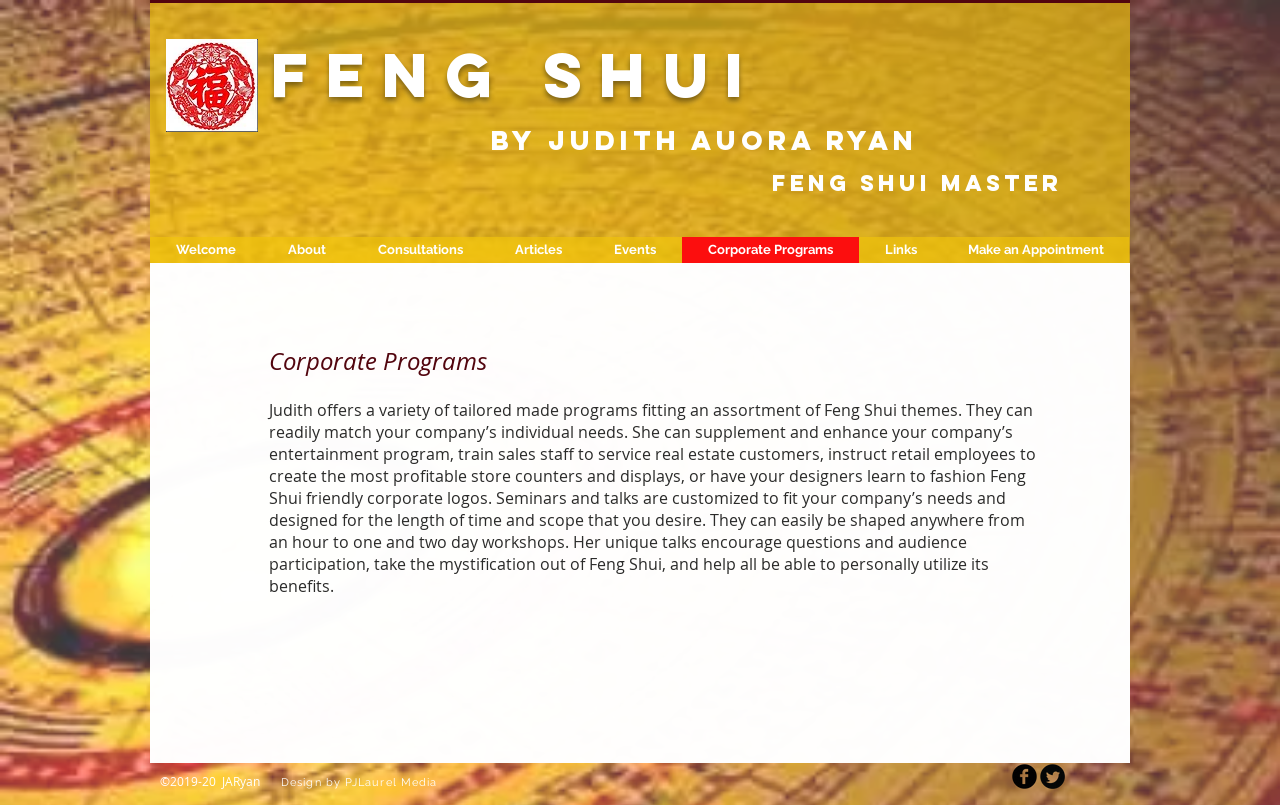Find and specify the bounding box coordinates that correspond to the clickable region for the instruction: "View the 'About' page".

[0.205, 0.294, 0.275, 0.326]